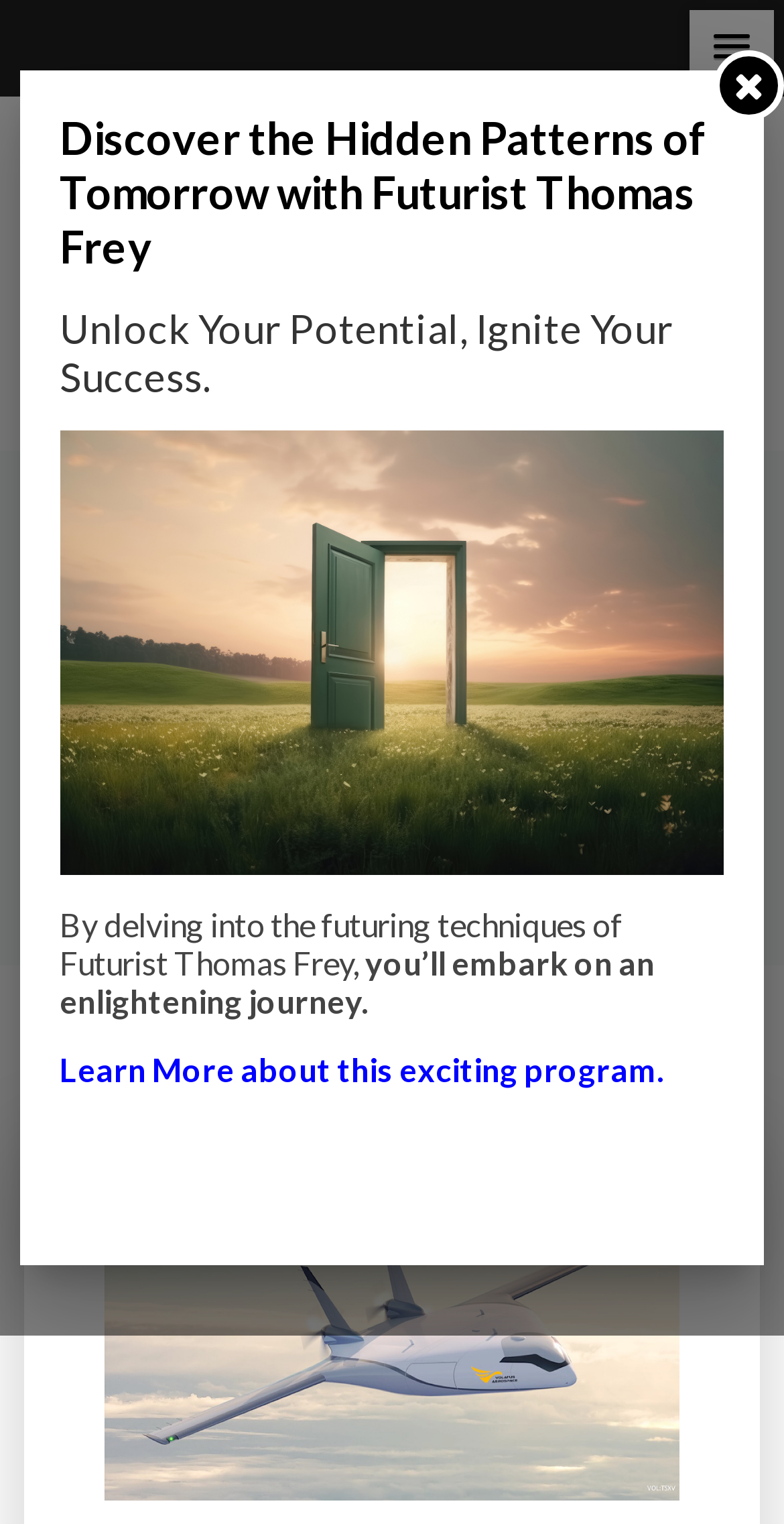Please give a concise answer to this question using a single word or phrase: 
Who is the futurist mentioned?

Thomas Frey